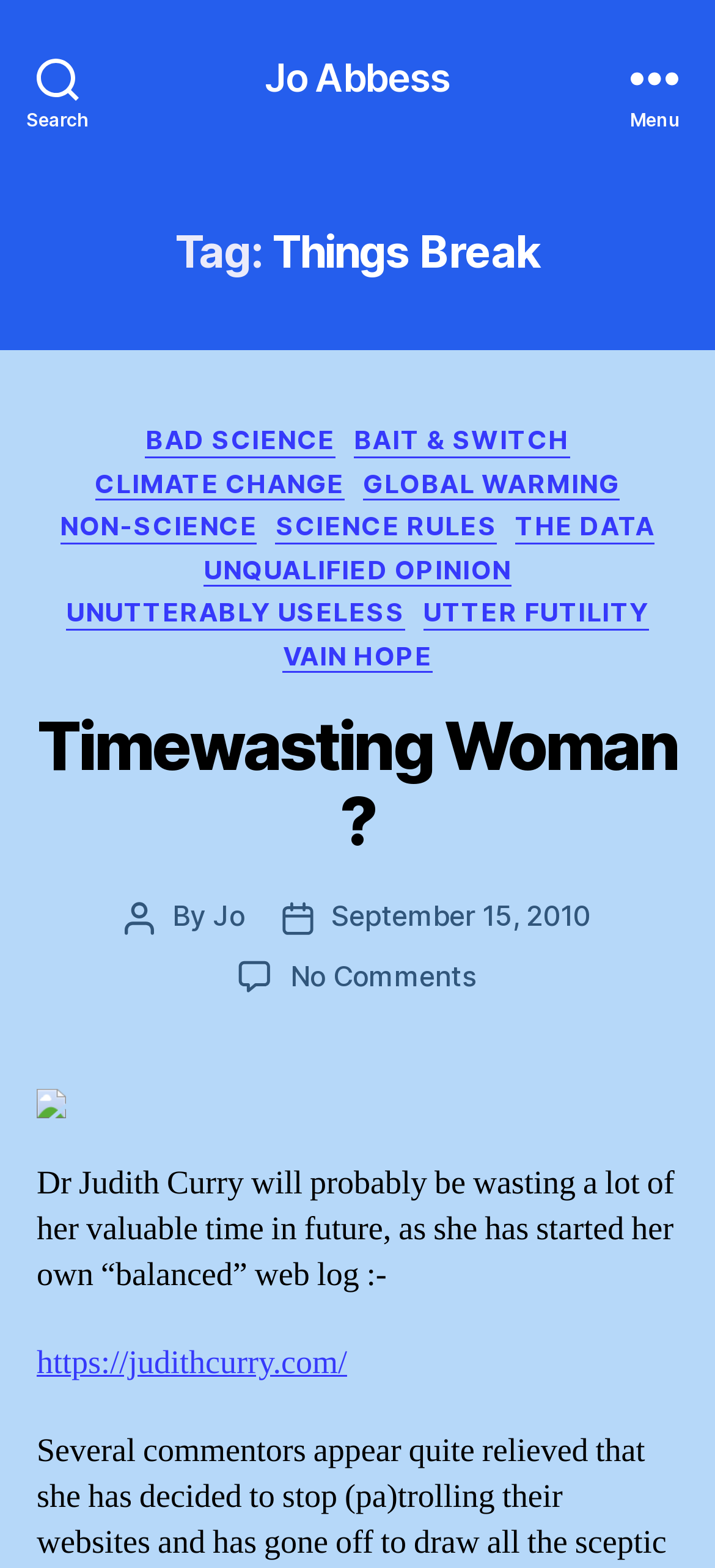Determine the bounding box coordinates of the area to click in order to meet this instruction: "Read the post 'Timewasting Woman?'".

[0.051, 0.453, 0.949, 0.549]